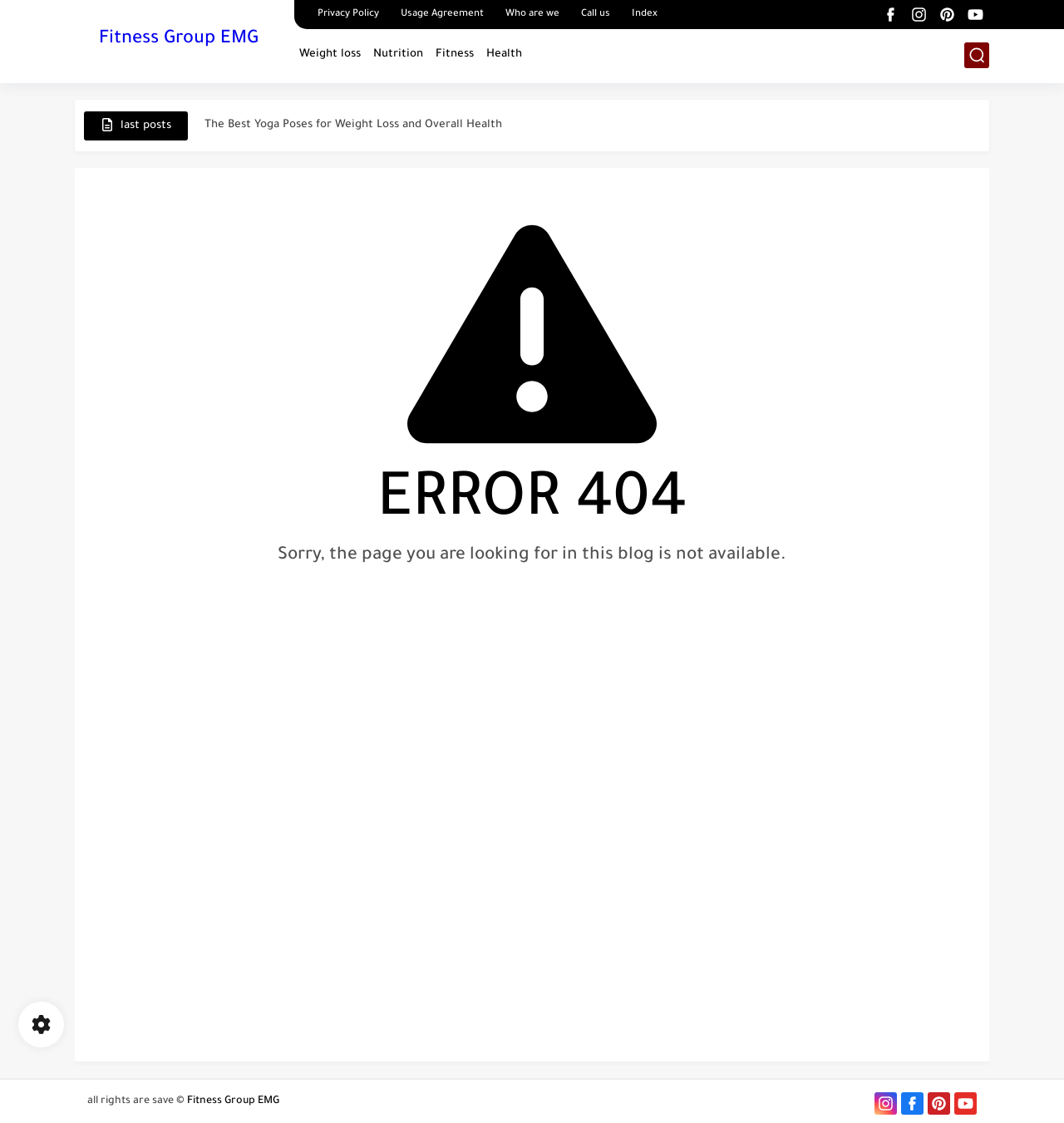Specify the bounding box coordinates of the area to click in order to follow the given instruction: "Click on the 'Weight loss' link."

[0.281, 0.043, 0.339, 0.054]